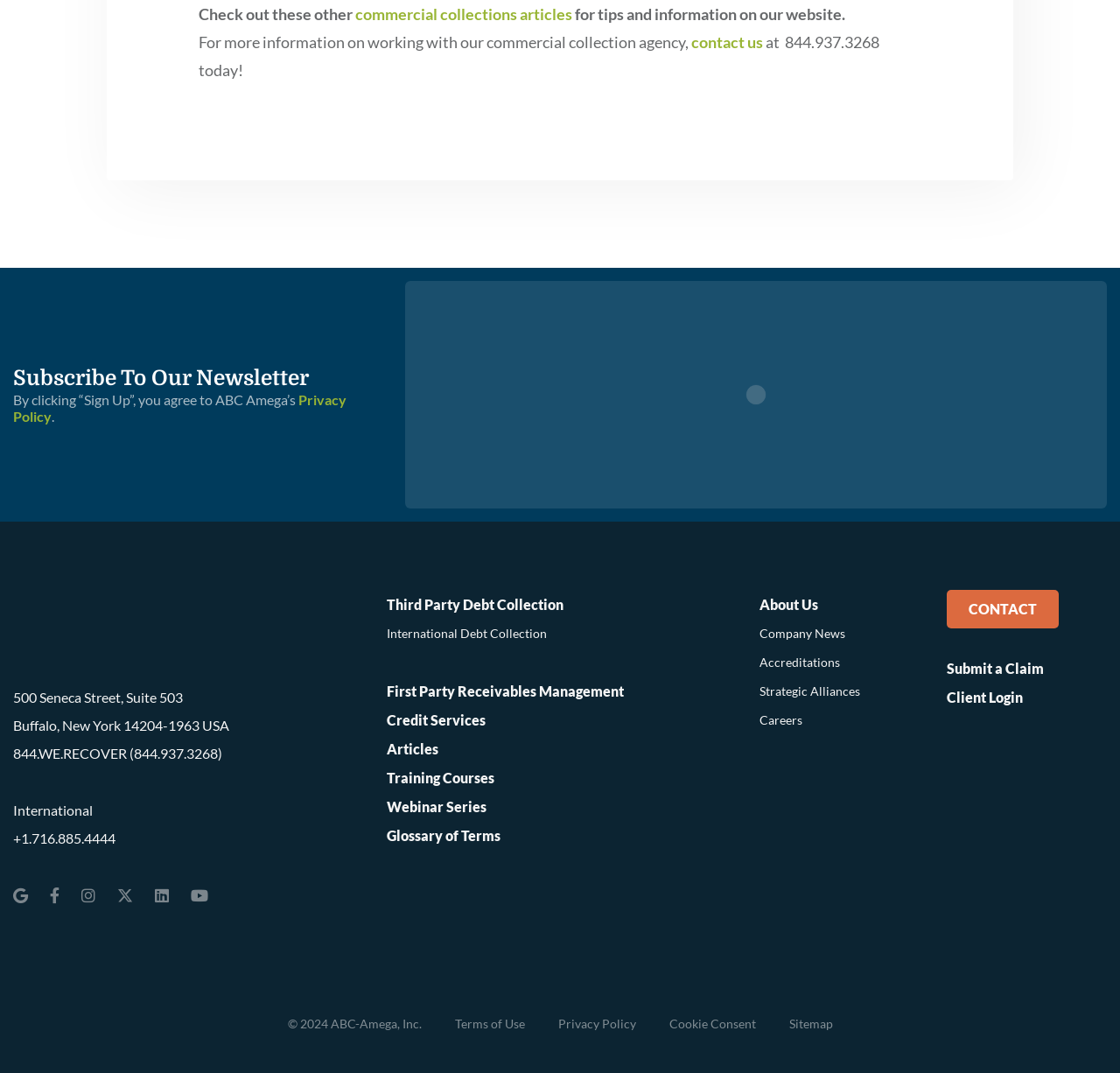Please mark the clickable region by giving the bounding box coordinates needed to complete this instruction: "Submit a claim".

[0.845, 0.61, 0.932, 0.636]